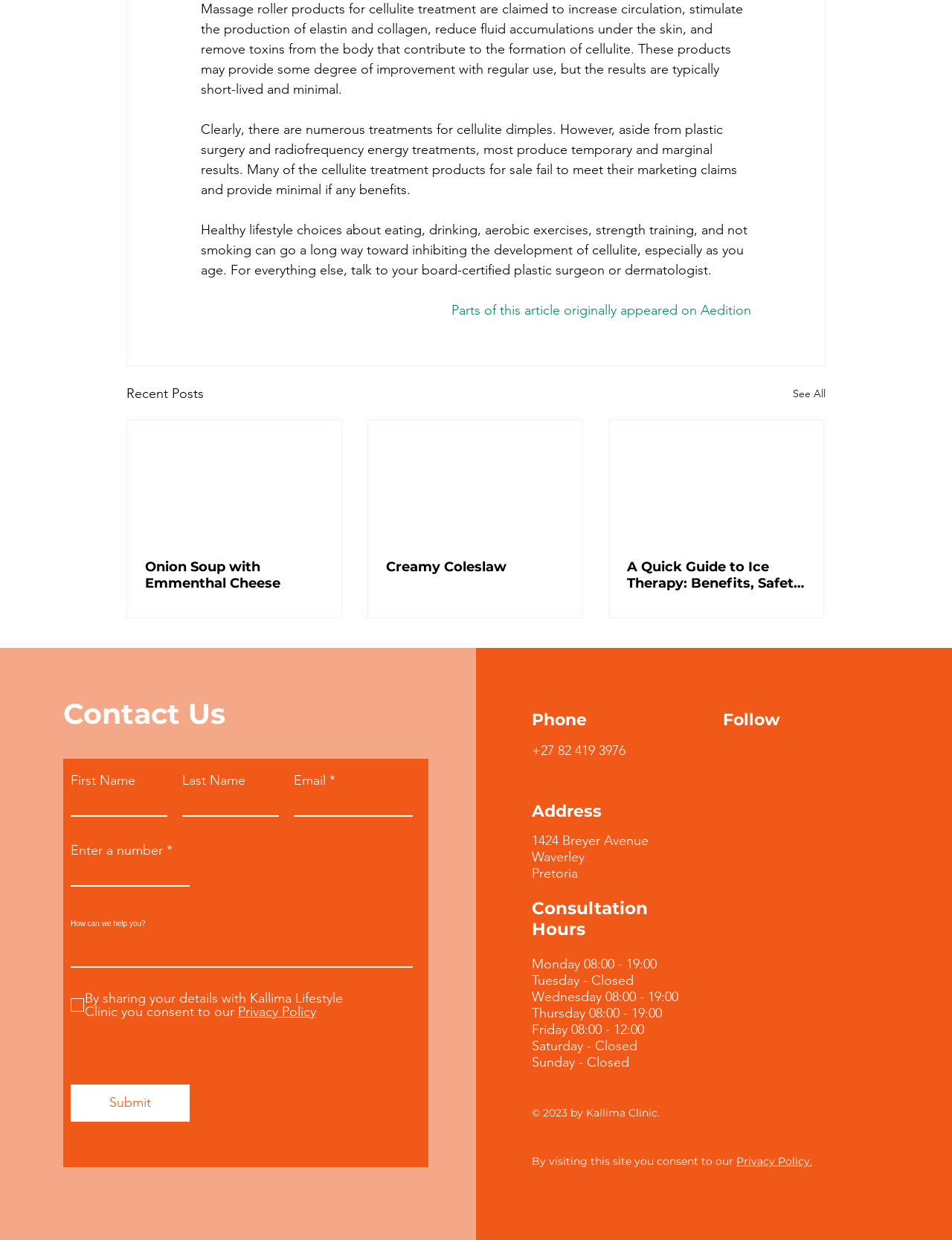Answer the question below with a single word or a brief phrase: 
What is the recommended way to inhibit cellulite development?

Healthy lifestyle choices